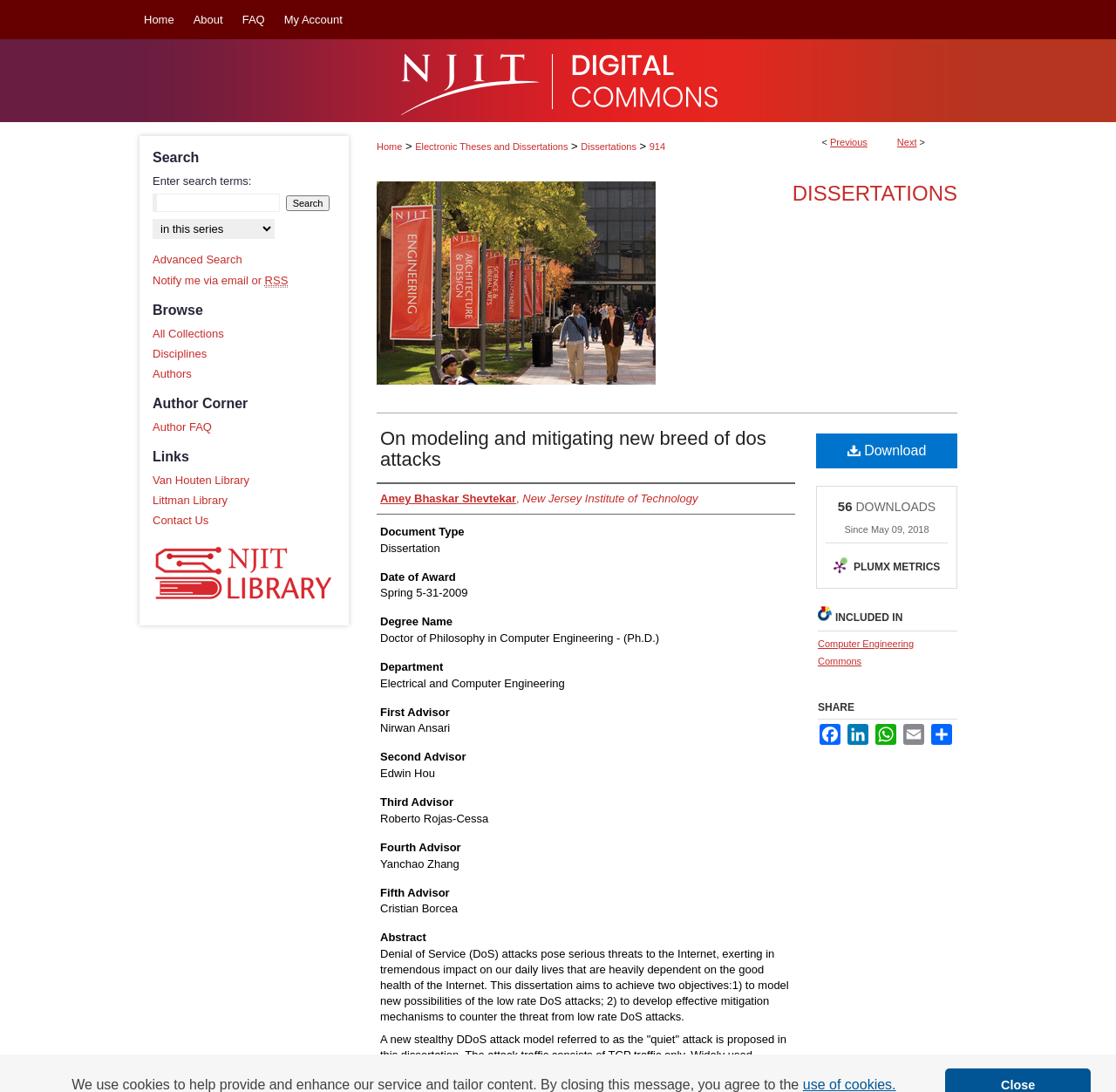Specify the bounding box coordinates of the area to click in order to execute this command: 'Click on the 'Home' link'. The coordinates should consist of four float numbers ranging from 0 to 1, and should be formatted as [left, top, right, bottom].

[0.117, 0.0, 0.165, 0.036]